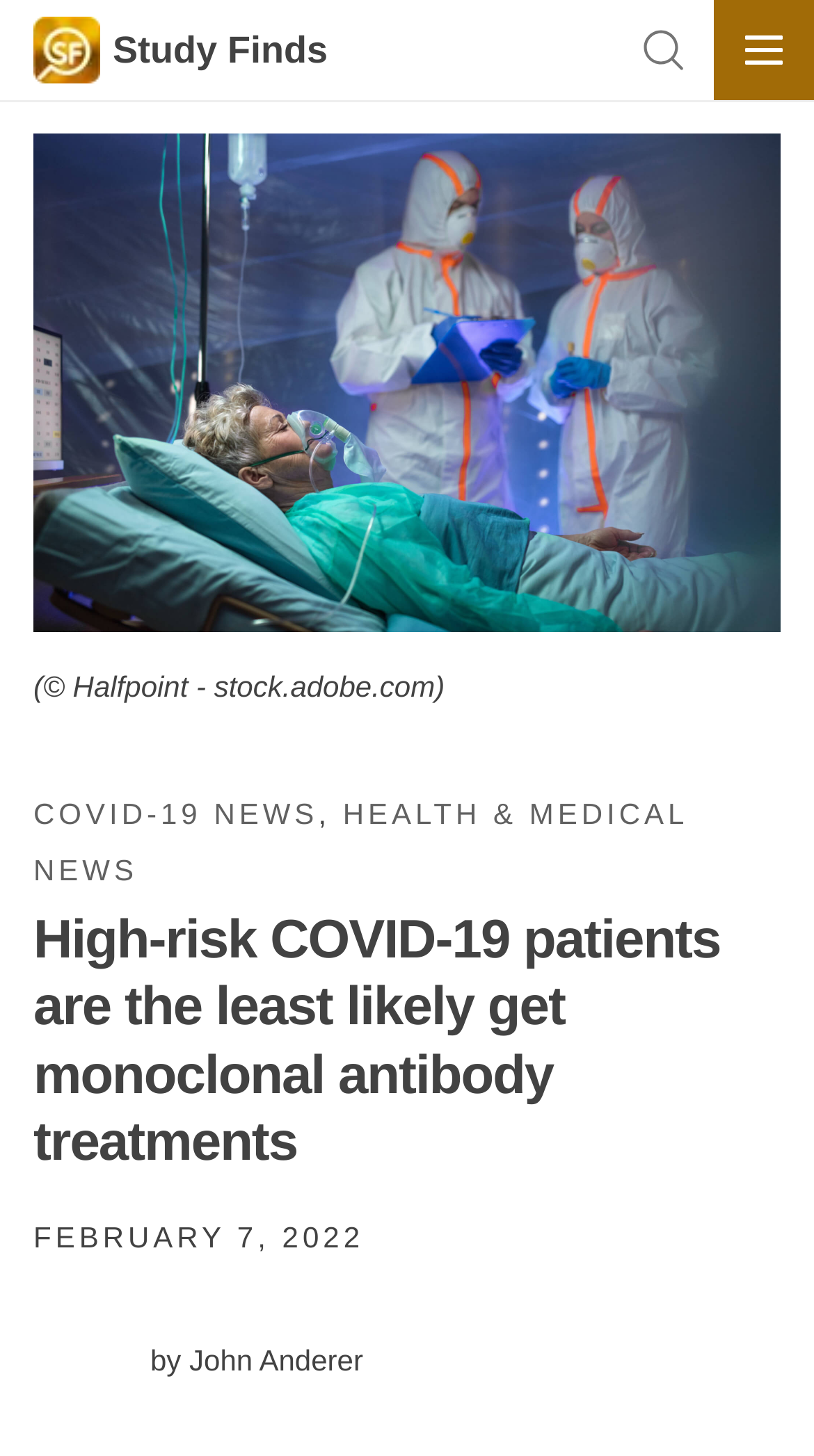Identify the bounding box coordinates for the UI element that matches this description: "Study Finds".

[0.041, 0.011, 0.403, 0.057]